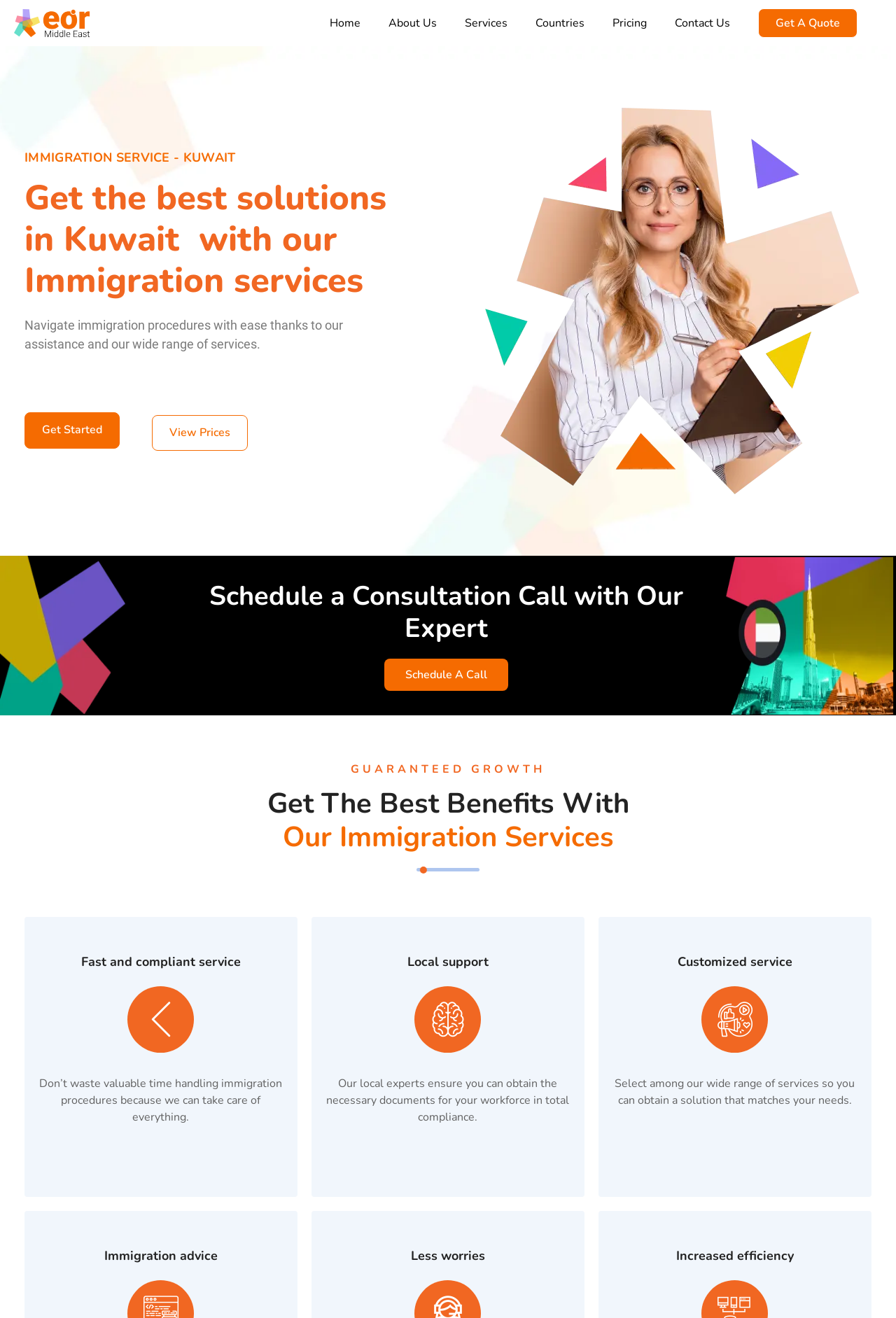For the following element description, predict the bounding box coordinates in the format (top-left x, top-left y, bottom-right x, bottom-right y). All values should be floating point numbers between 0 and 1. Description: Countries

[0.582, 0.005, 0.668, 0.03]